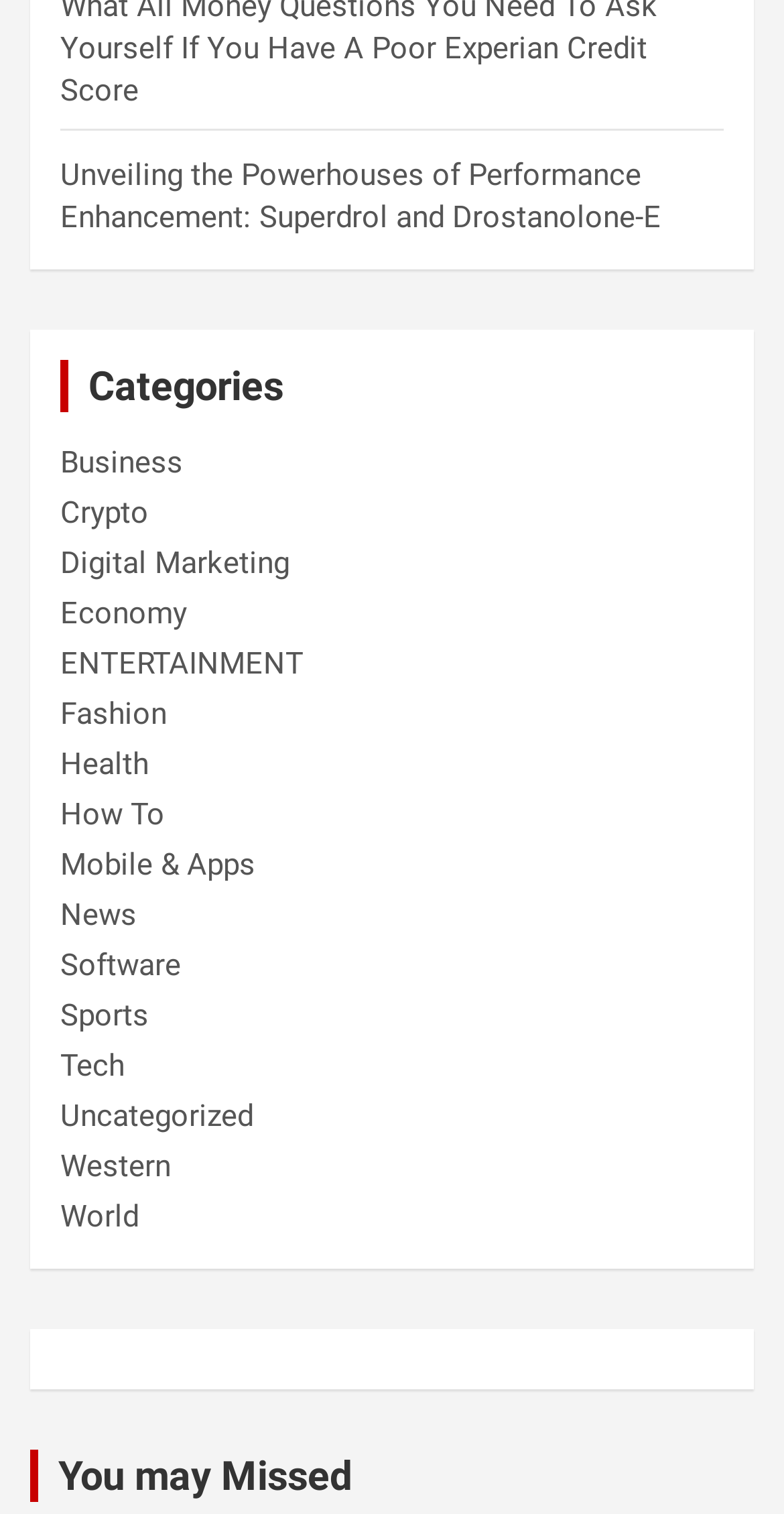Find the bounding box coordinates of the element to click in order to complete this instruction: "click the Contact link". The bounding box coordinates must be four float numbers between 0 and 1, denoted as [left, top, right, bottom].

None